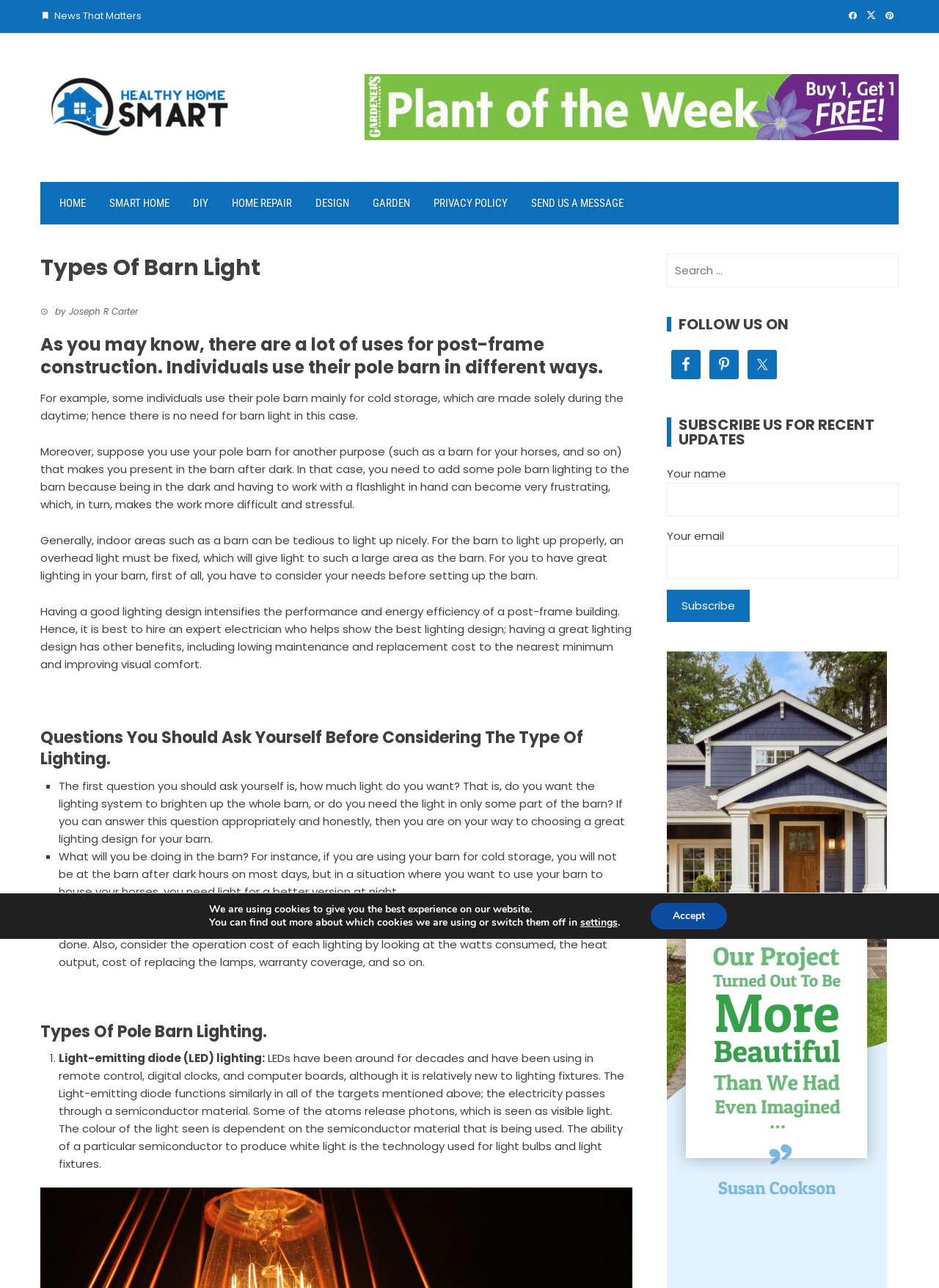Identify the headline of the webpage and generate its text content.

Types Of Barn Light